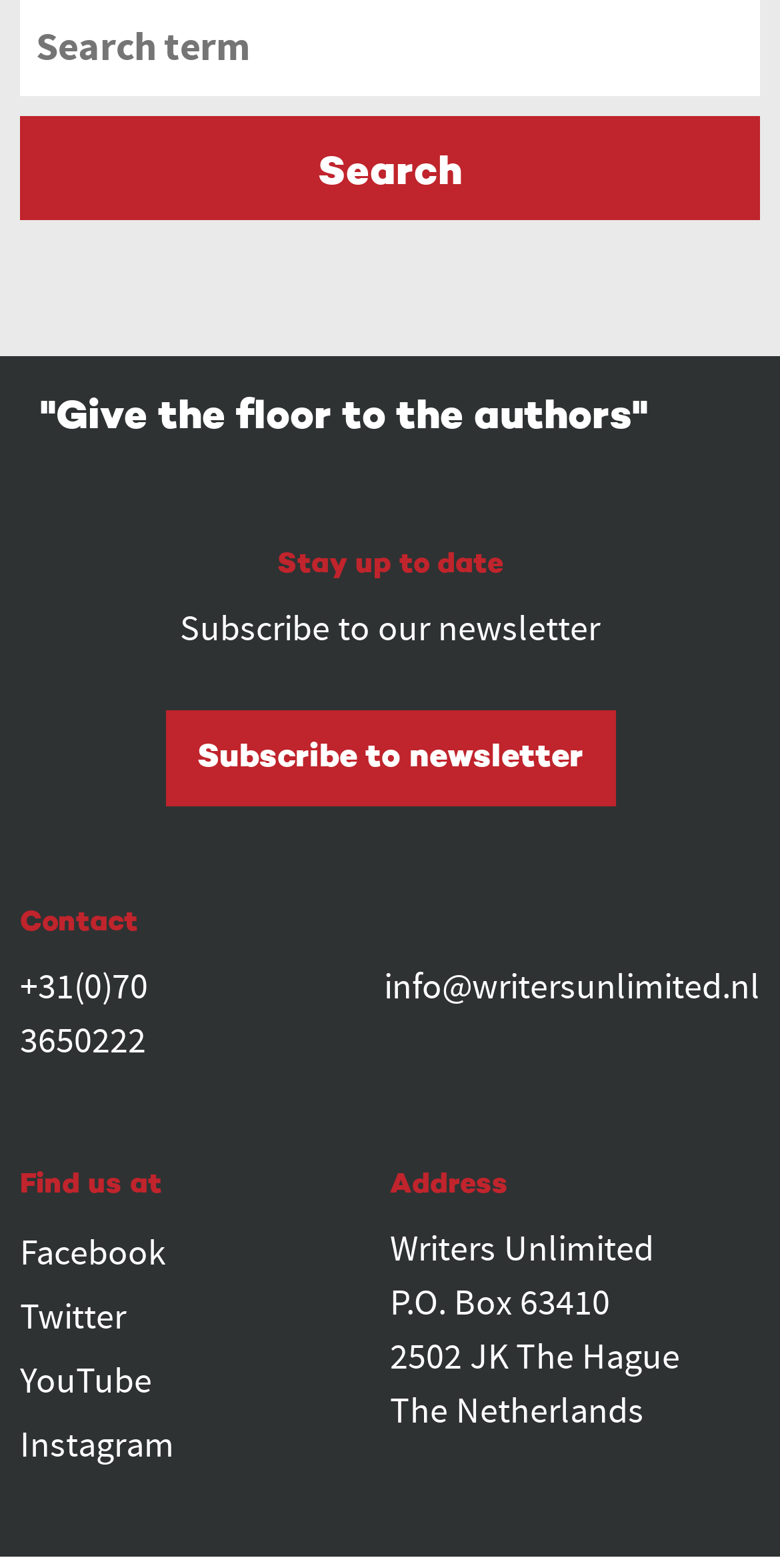Identify the coordinates of the bounding box for the element that must be clicked to accomplish the instruction: "Click on 'E.U. Funds 2013-2020 for Poland'".

None